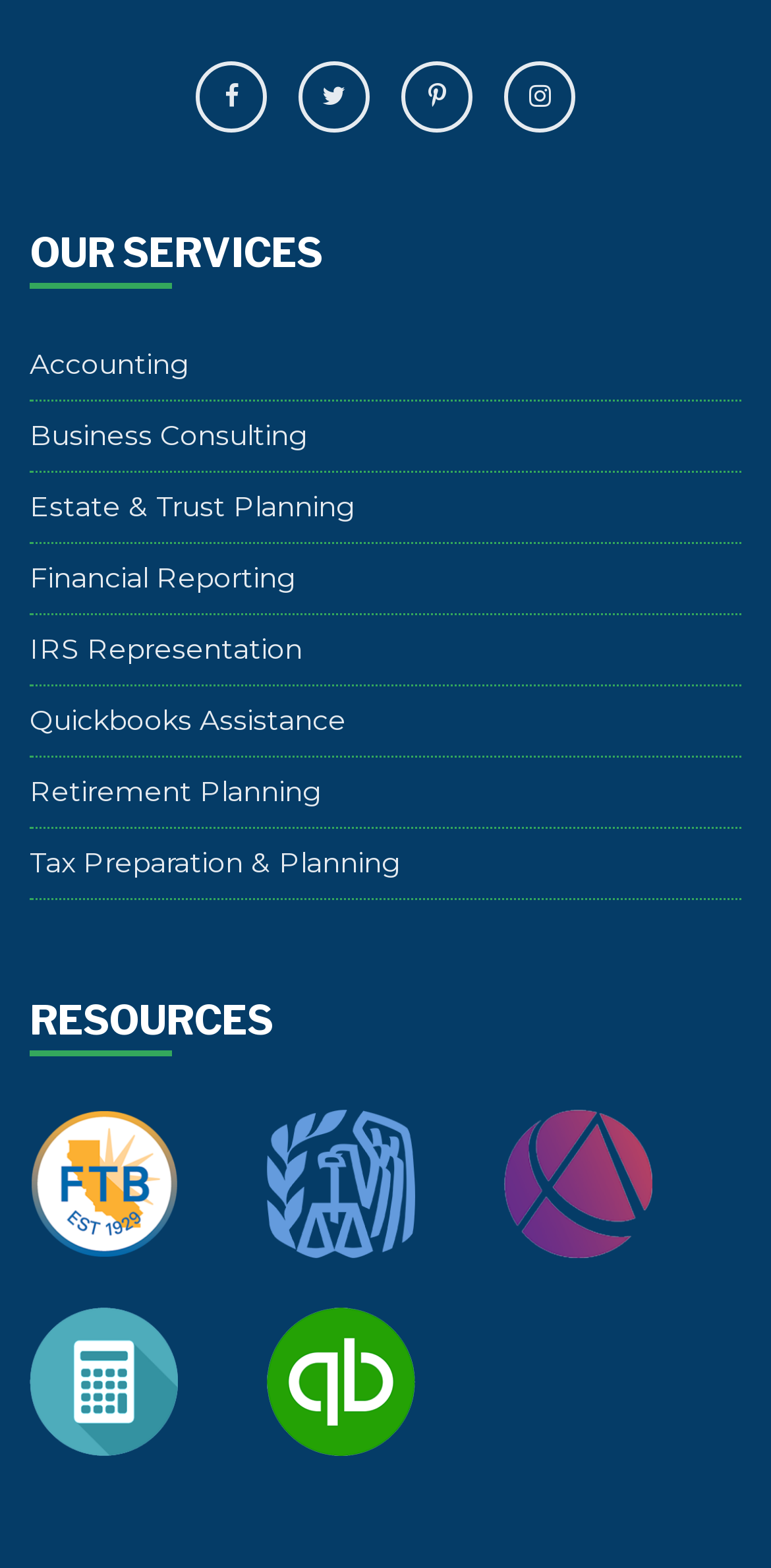Given the element description Estate & Trust Planning, predict the bounding box coordinates for the UI element in the webpage screenshot. The format should be (top-left x, top-left y, bottom-right x, bottom-right y), and the values should be between 0 and 1.

[0.038, 0.311, 0.462, 0.334]